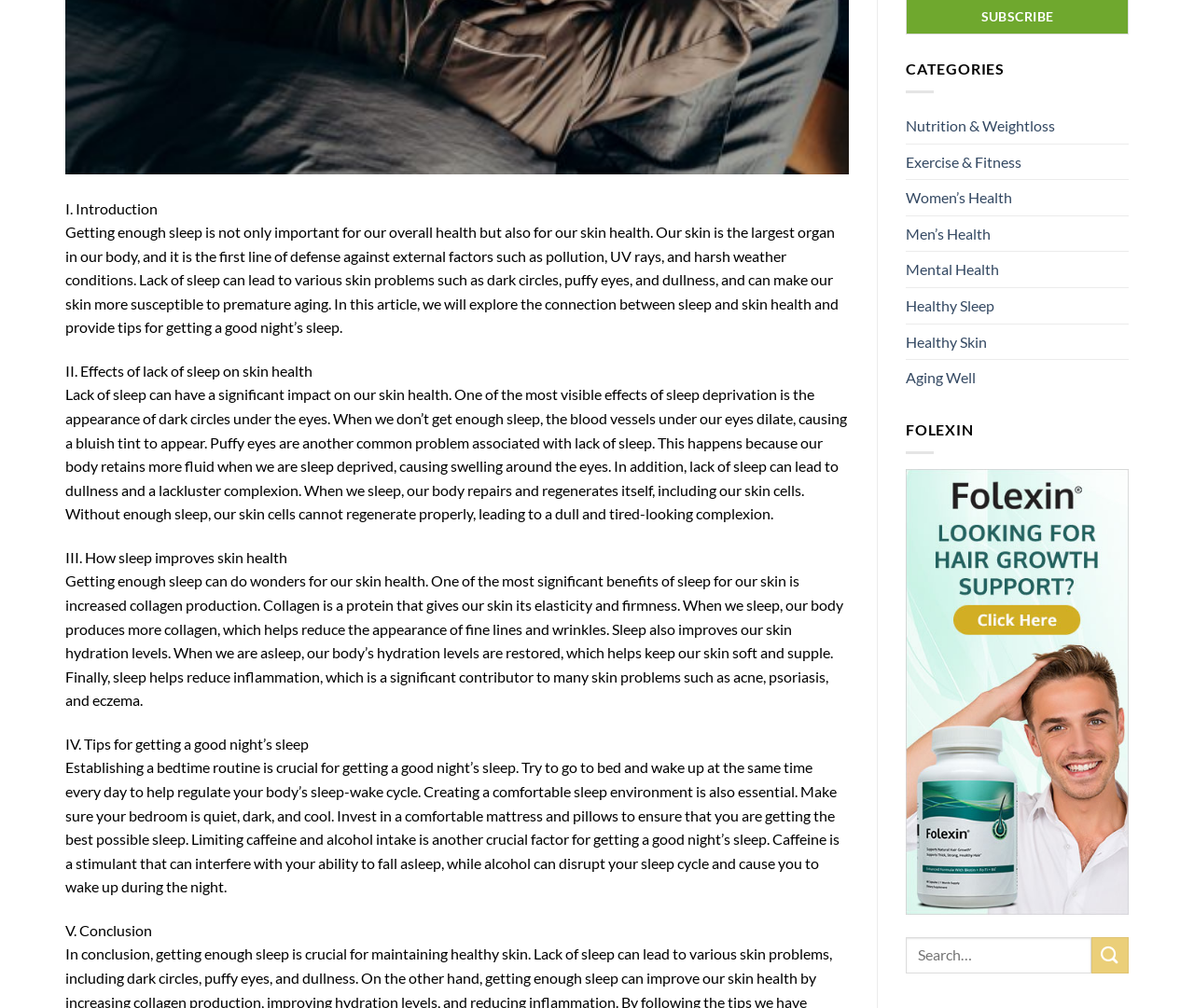Identify the bounding box for the UI element described as: "parent_node: FOLEXIN". Ensure the coordinates are four float numbers between 0 and 1, formatted as [left, top, right, bottom].

[0.759, 0.675, 0.945, 0.693]